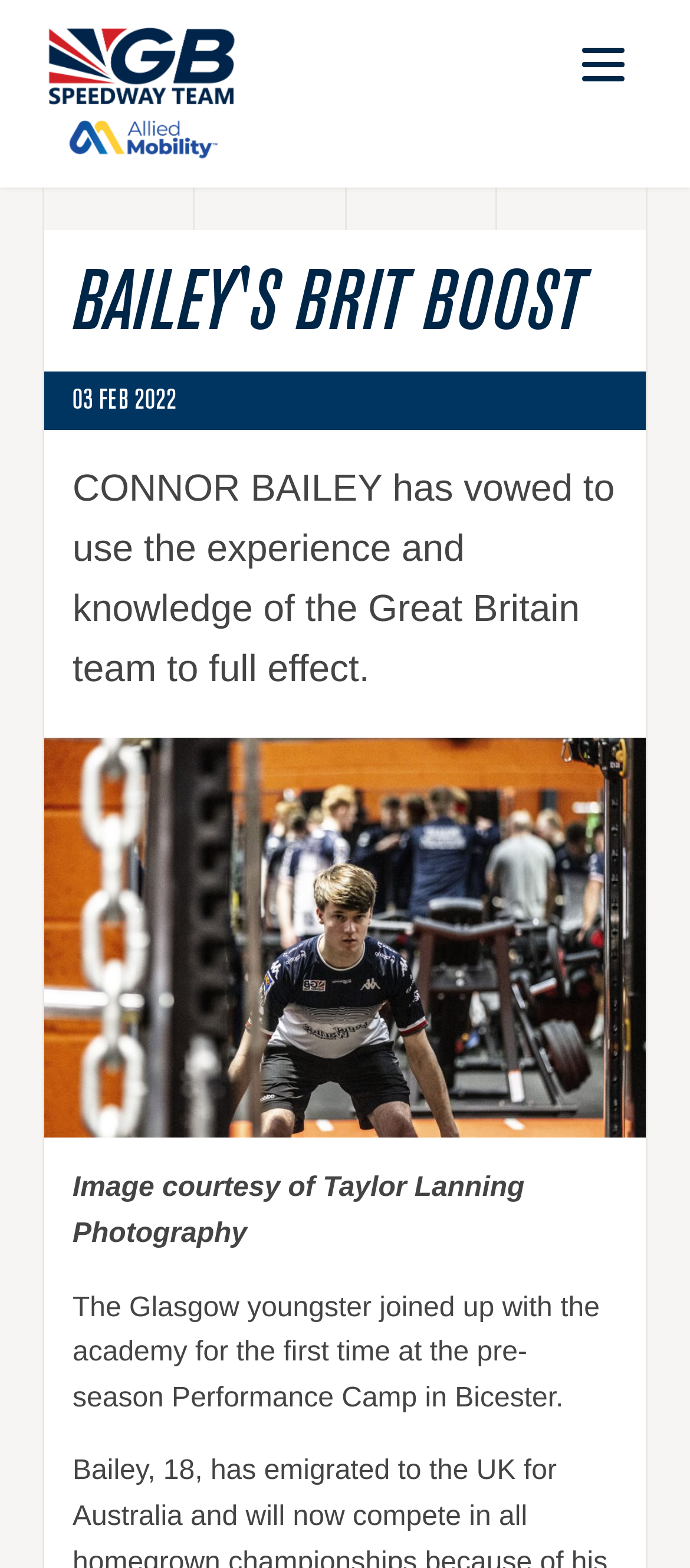Provide the bounding box coordinates, formatted as (top-left x, top-left y, bottom-right x, bottom-right y), with all values being floating point numbers between 0 and 1. Identify the bounding box of the UI element that matches the description: parent_node: Menu value="show menu"

[0.818, 0.017, 0.931, 0.067]